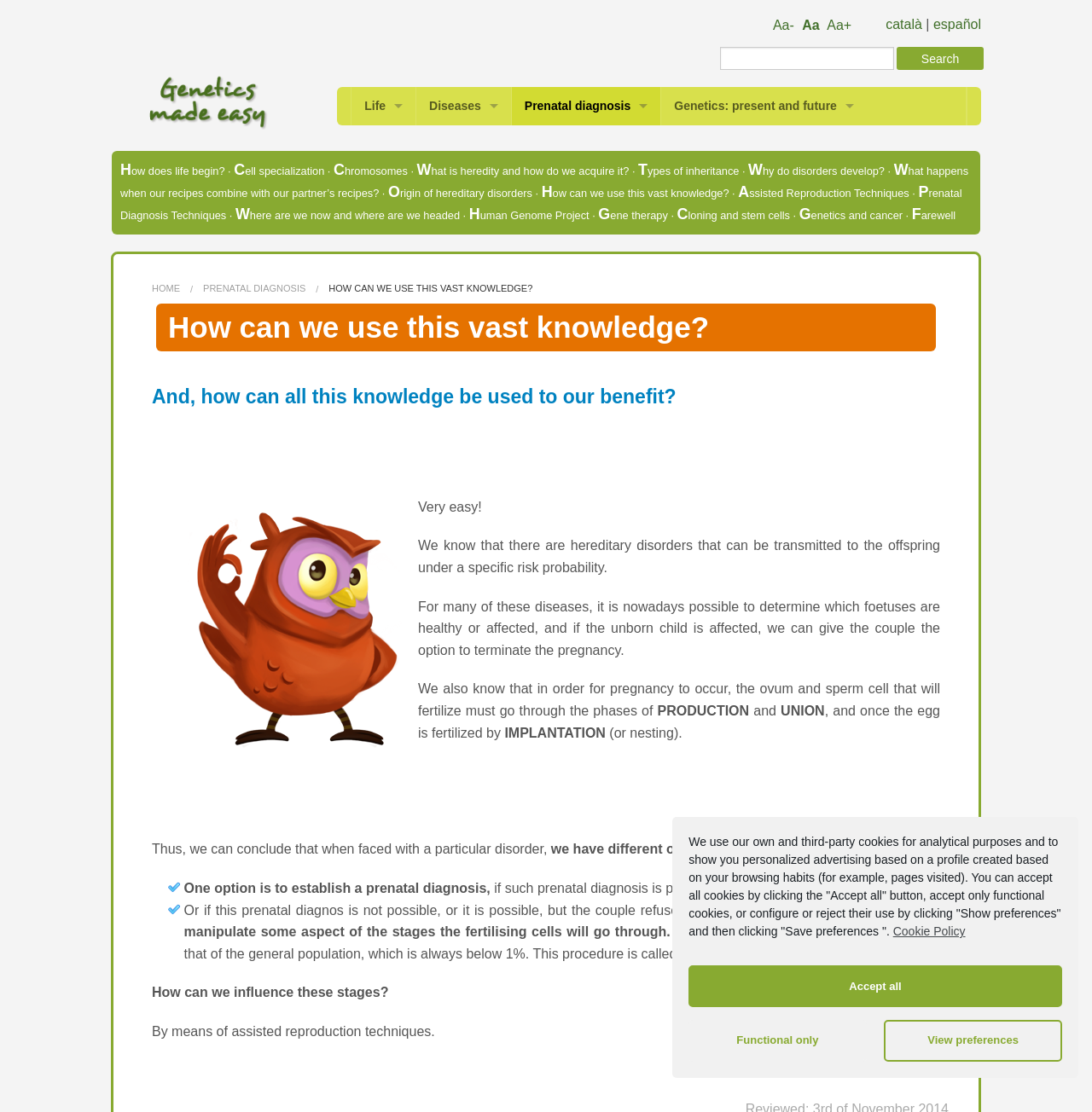Locate the bounding box coordinates of the clickable area needed to fulfill the instruction: "go to Life page".

[0.322, 0.078, 0.381, 0.113]